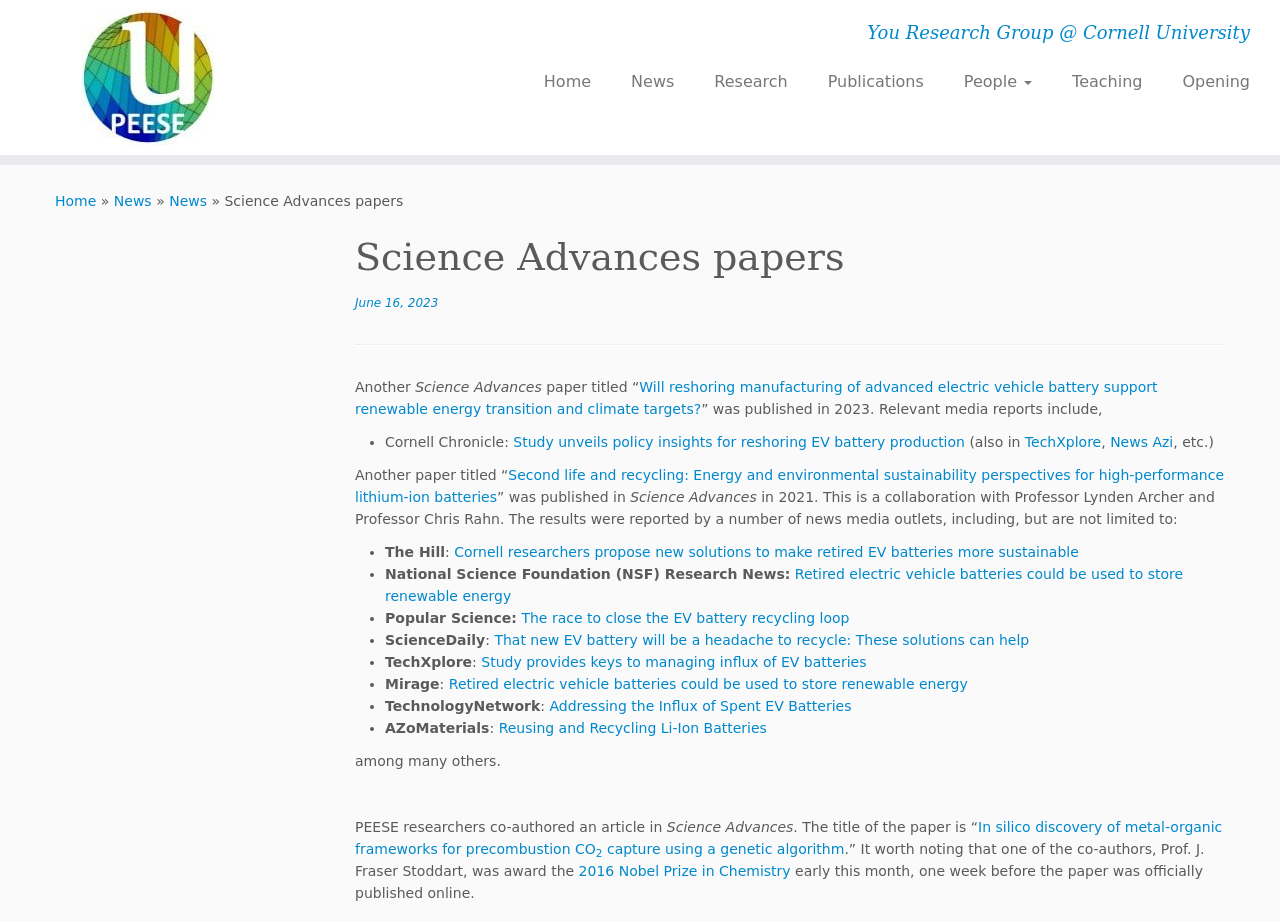What is the name of the publication where the second paper was published?
Answer with a single word or phrase by referring to the visual content.

Science Advances